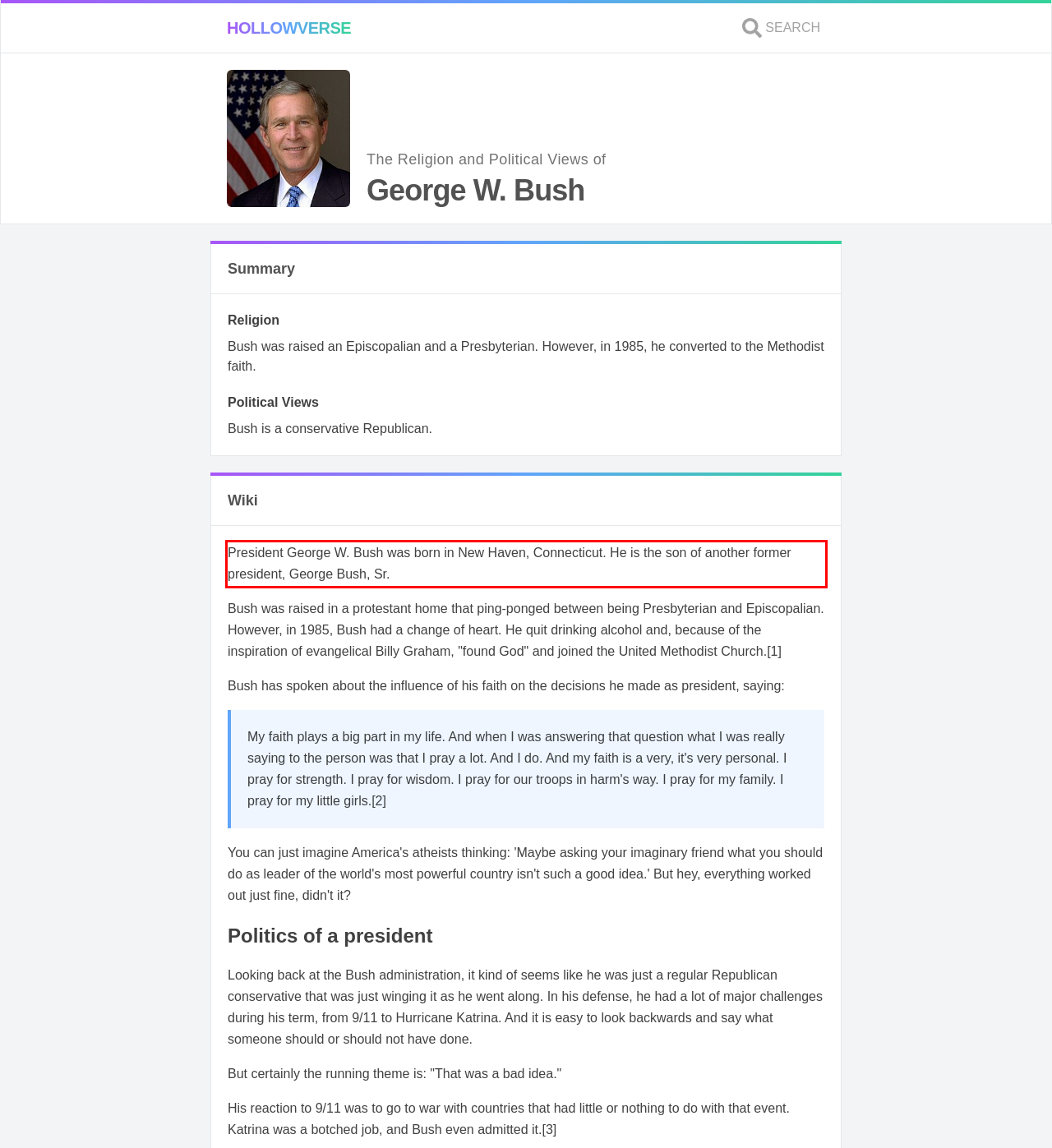Please analyze the provided webpage screenshot and perform OCR to extract the text content from the red rectangle bounding box.

President George W. Bush was born in New Haven, Connecticut. He is the son of another former president, George Bush, Sr.